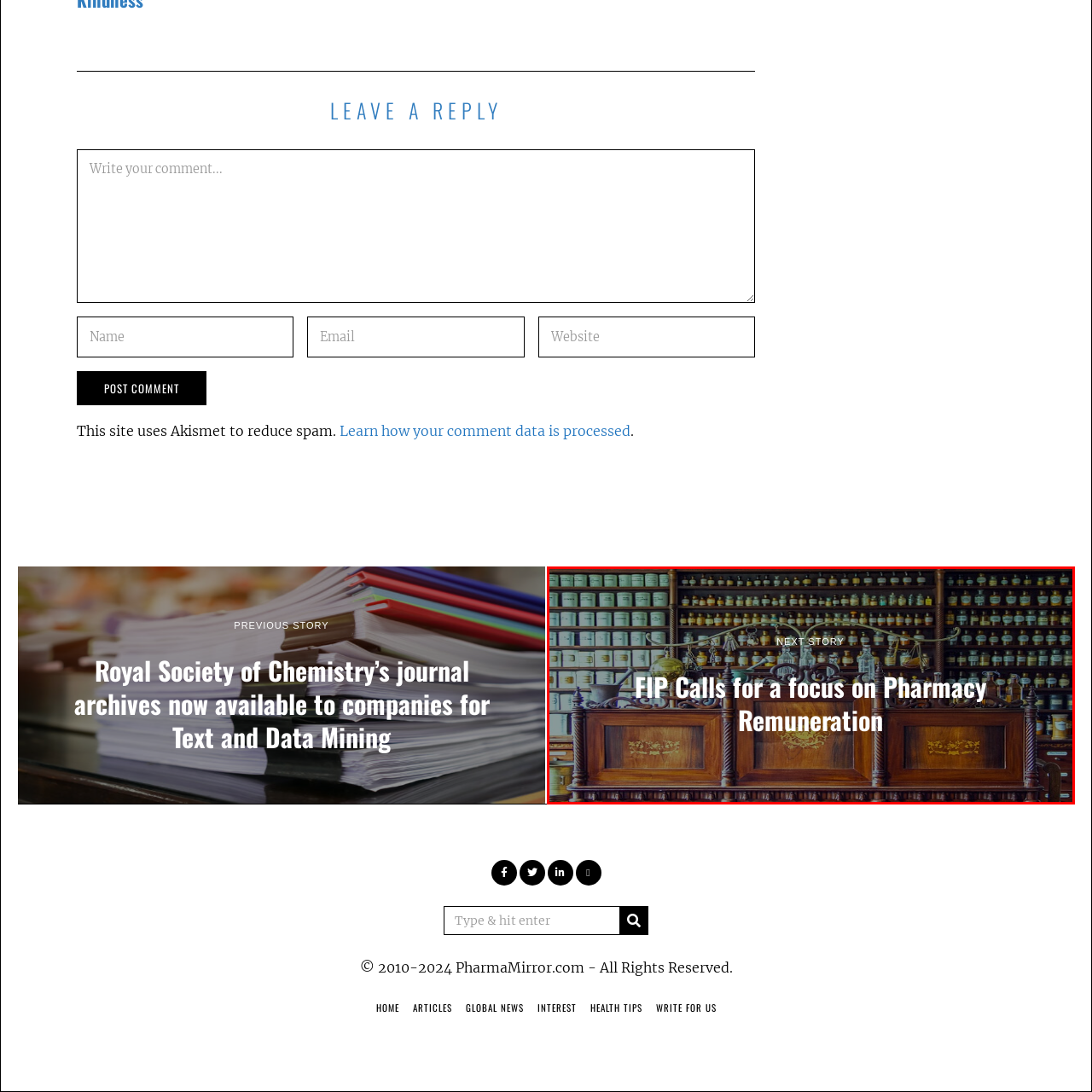Generate an in-depth caption for the image enclosed by the red boundary.

This image showcases a beautifully crafted wooden pharmacy counter, adorned with intricate details and surrounded by shelves filled with glass jars and bottles. The background presents a charming, vintage apothecary setting, emphasizing the rich history of pharmacy. At the top of the image, the phrase "NEXT STORY" is displayed, drawing attention to the article titled "FIP Calls for a focus on Pharmacy Remuneration," suggesting a discussion on current issues in pharmacy practice and the importance of fair compensation for pharmacists. The overall aesthetic marries tradition with the critical themes of modern pharmacy, hinting at a narrative that intertwines historical craftsmanship with contemporary professional concerns.